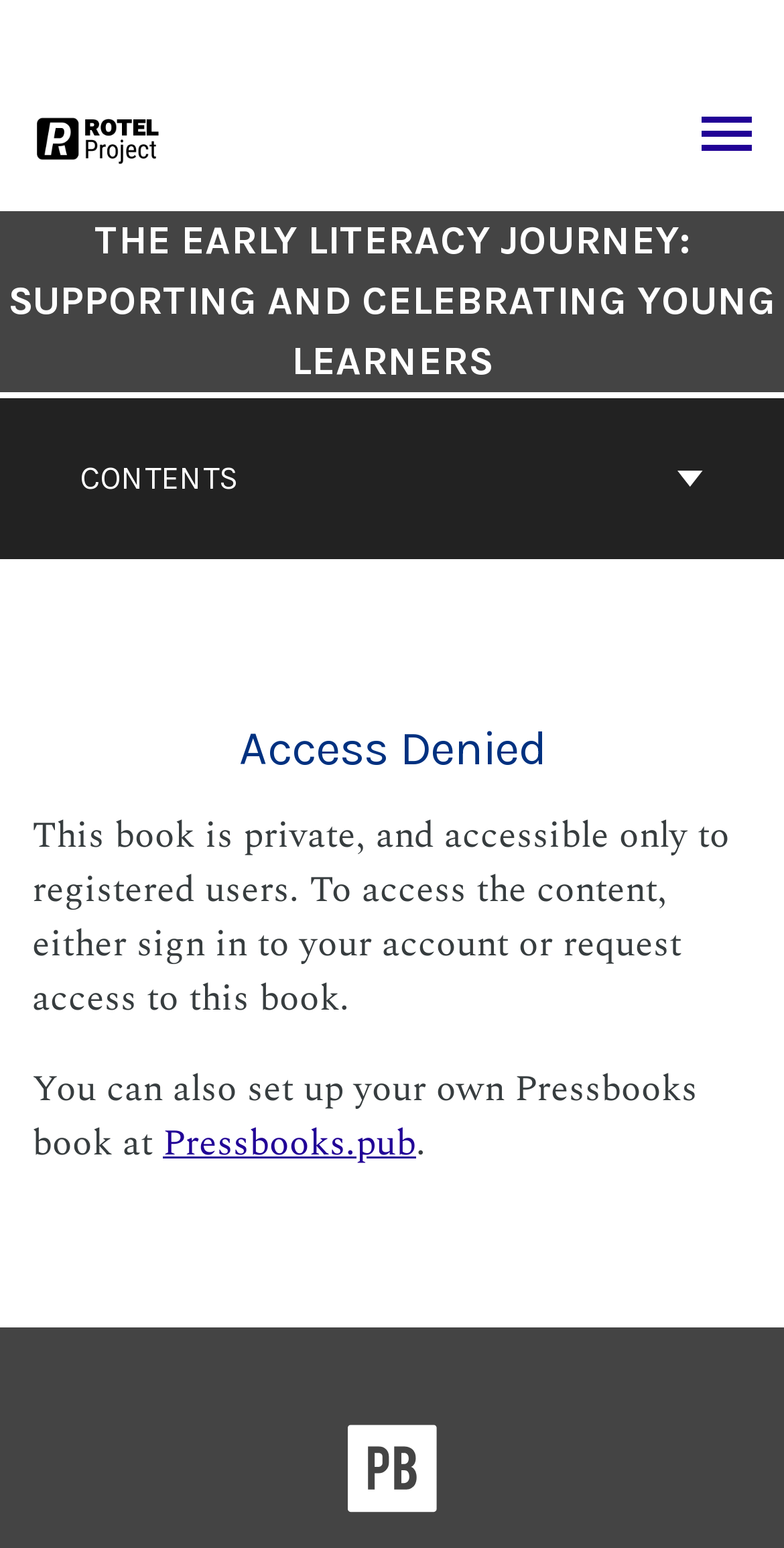Please provide the bounding box coordinate of the region that matches the element description: parent_node: Powered by Pressbooks title="Pressbooks". Coordinates should be in the format (top-left x, top-left y, bottom-right x, bottom-right y) and all values should be between 0 and 1.

[0.442, 0.919, 0.558, 0.987]